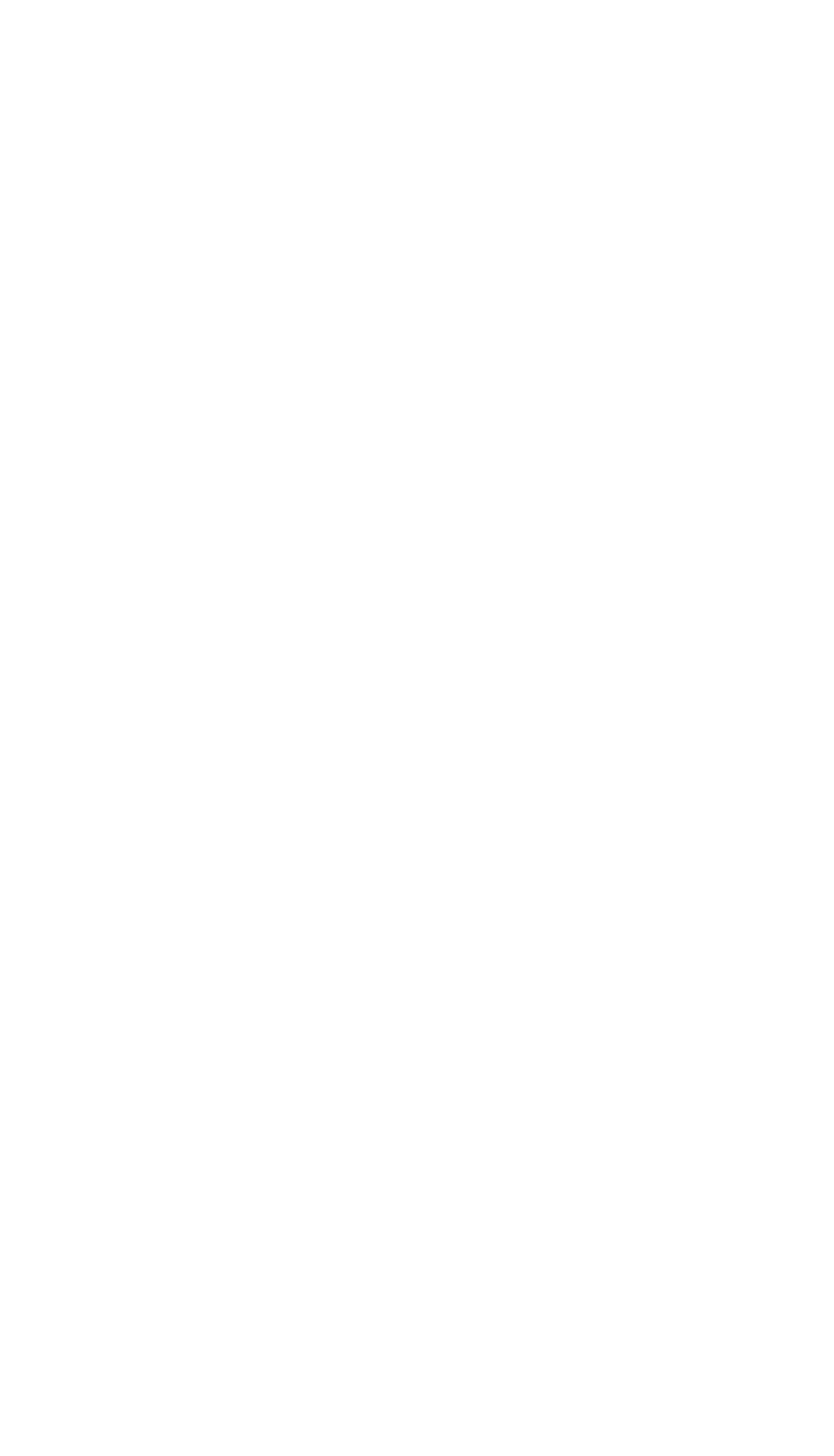Specify the bounding box coordinates of the element's area that should be clicked to execute the given instruction: "Visit the About Us page". The coordinates should be four float numbers between 0 and 1, i.e., [left, top, right, bottom].

[0.103, 0.481, 0.292, 0.515]